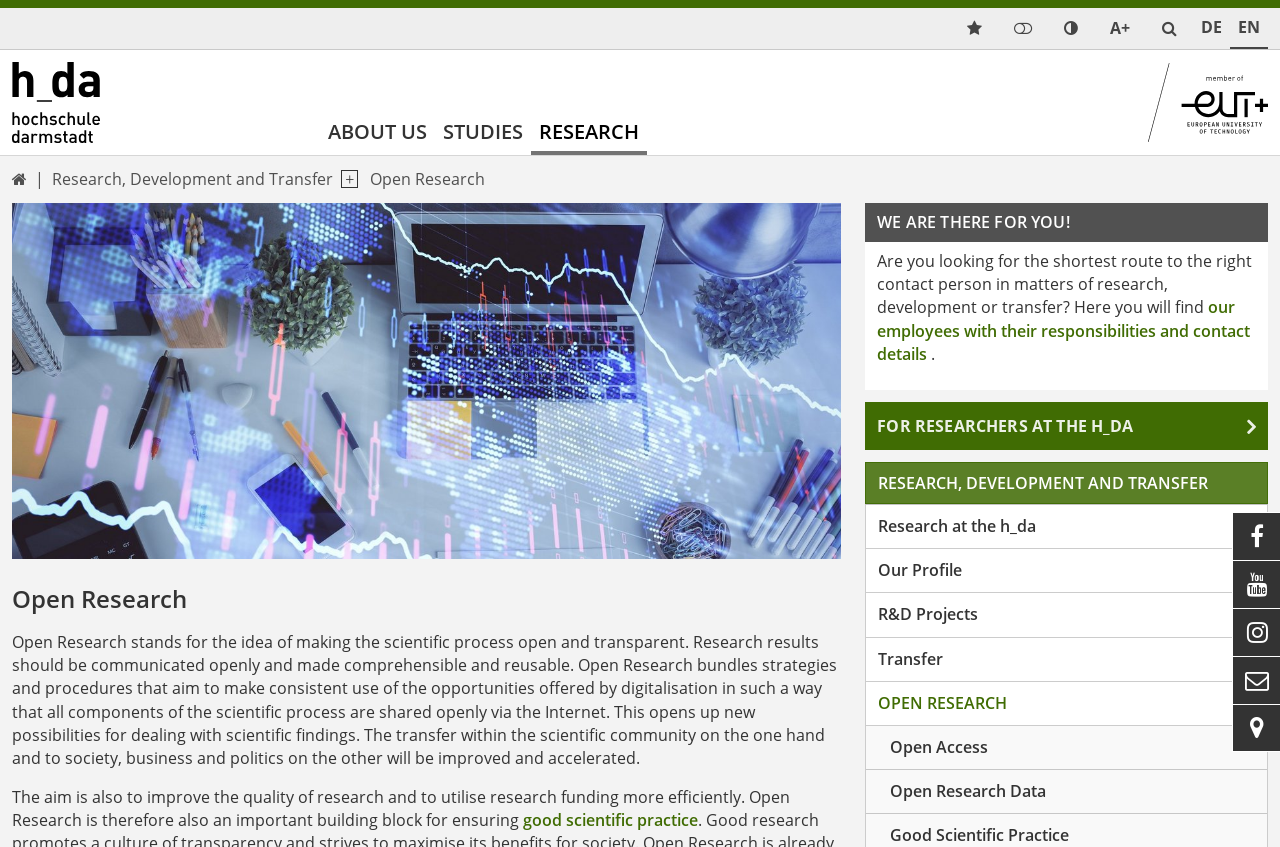Given the content of the image, can you provide a detailed answer to the question?
What is the relationship between Open Research and good scientific practice?

According to the webpage, Open Research is an important building block for ensuring good scientific practice. This is stated in the sentence 'Open Research is therefore also an important building block for ensuring good scientific practice'.